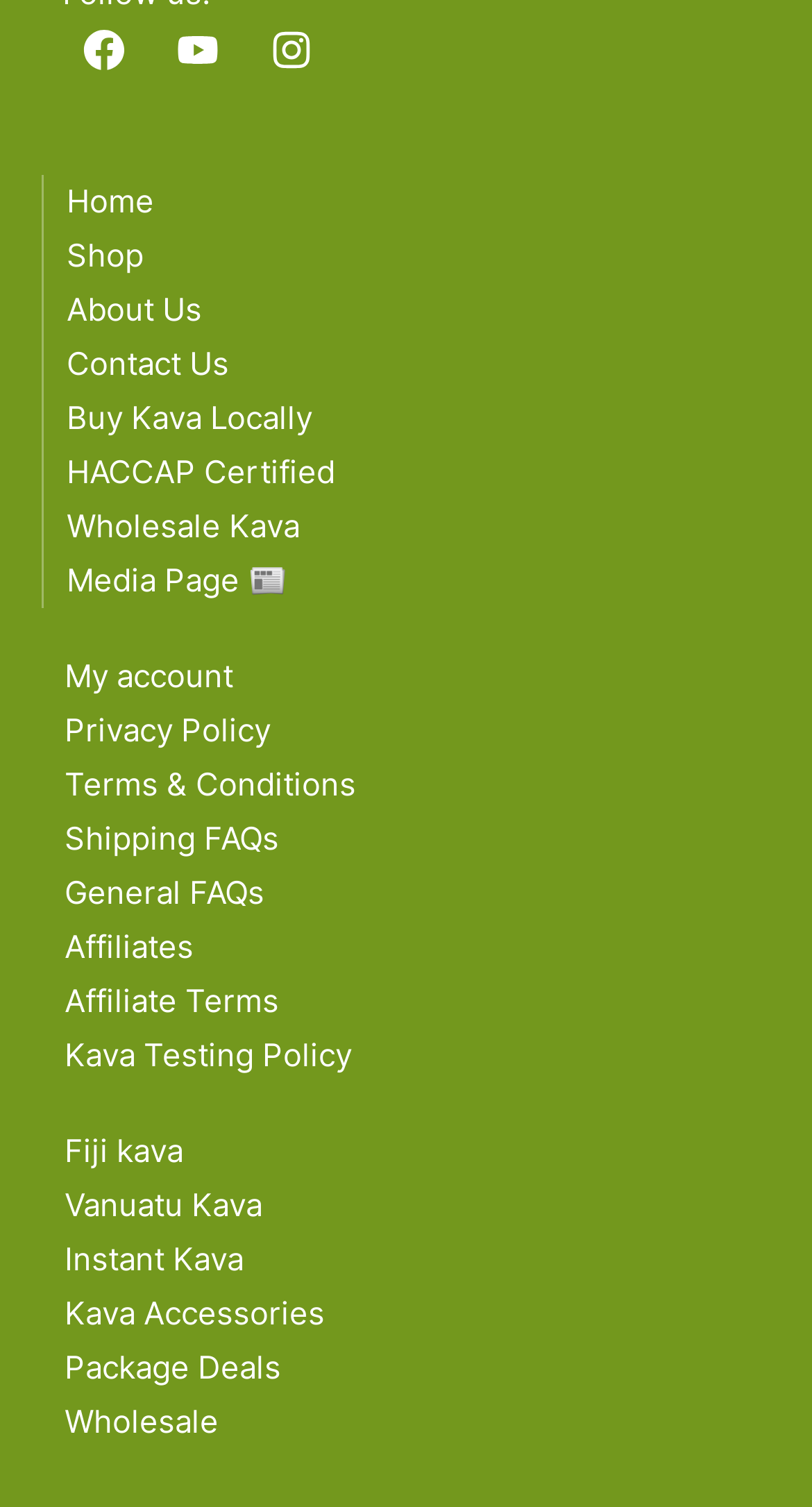What is the second link in the footer menu?
Provide an in-depth answer to the question, covering all aspects.

I looked at the links in the footer menu and found that the second link is 'Shop'.